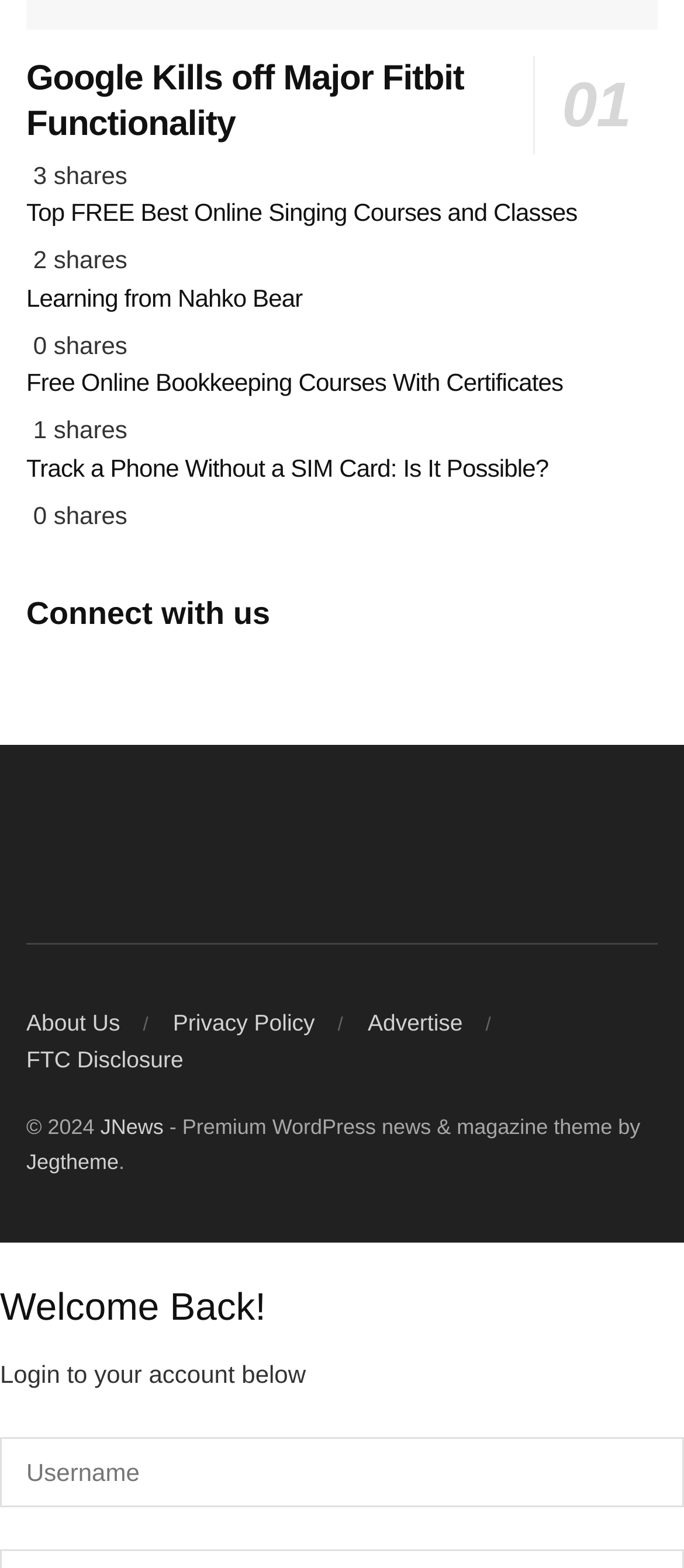How many input fields are on this webpage?
Using the image as a reference, give a one-word or short phrase answer.

1